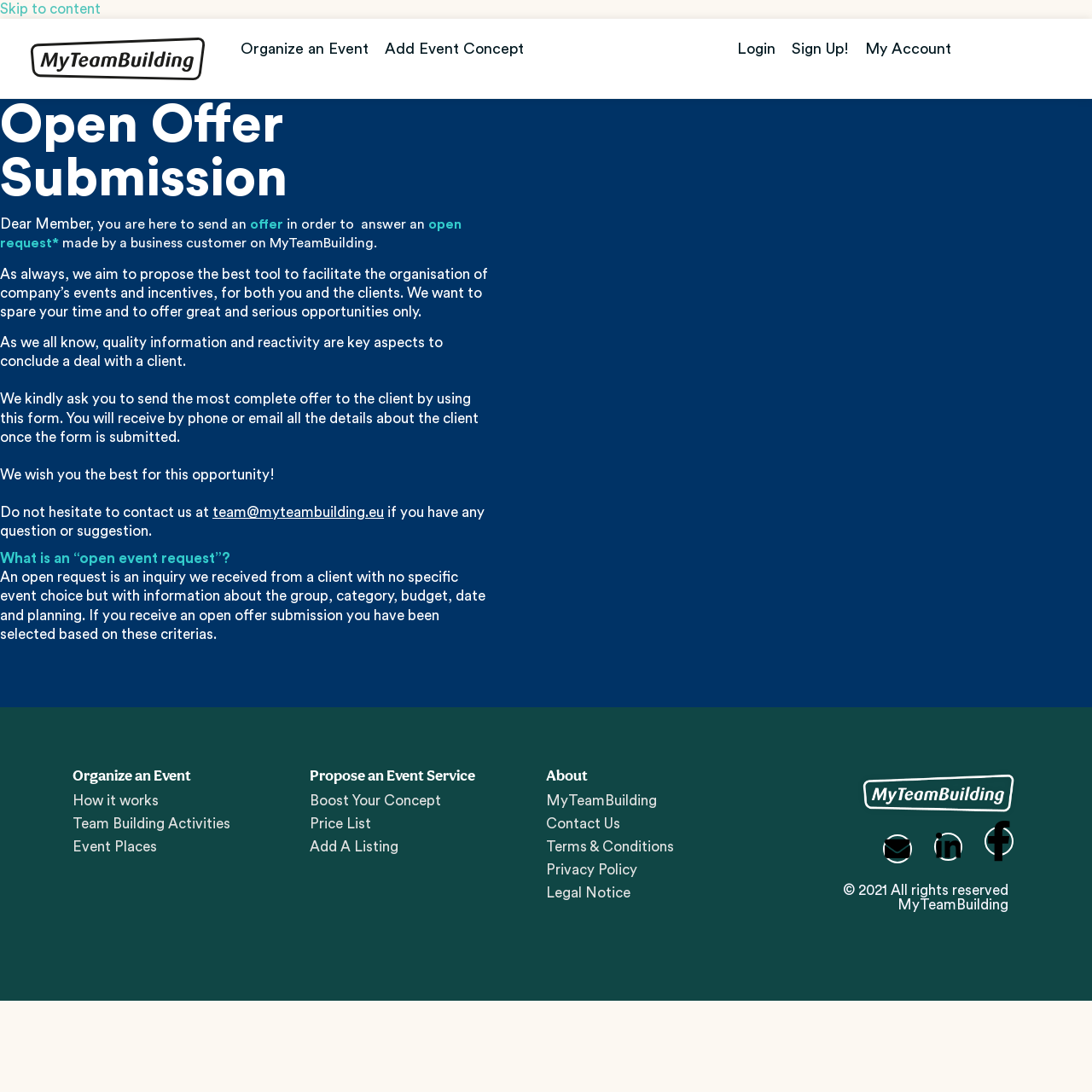From the screenshot, find the bounding box of the UI element matching this description: "Terms & Conditions". Supply the bounding box coordinates in the form [left, top, right, bottom], each a float between 0 and 1.

[0.5, 0.767, 0.717, 0.785]